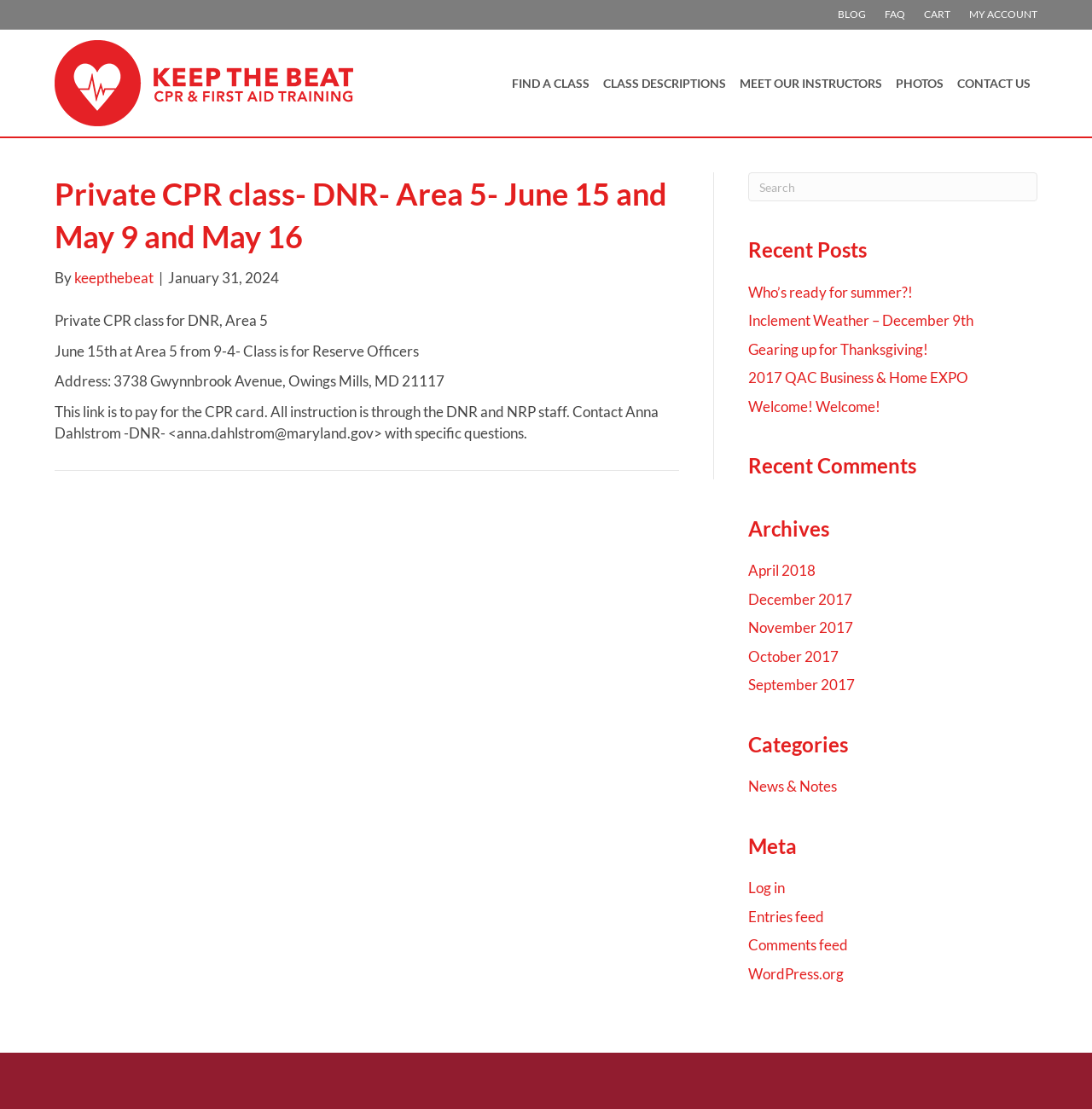What is the location of the CPR class?
Based on the image, please offer an in-depth response to the question.

The webpage specifies the address of the CPR class location as 3738 Gwynnbrook Avenue, Owings Mills, MD 21117, which is likely the venue for the class.